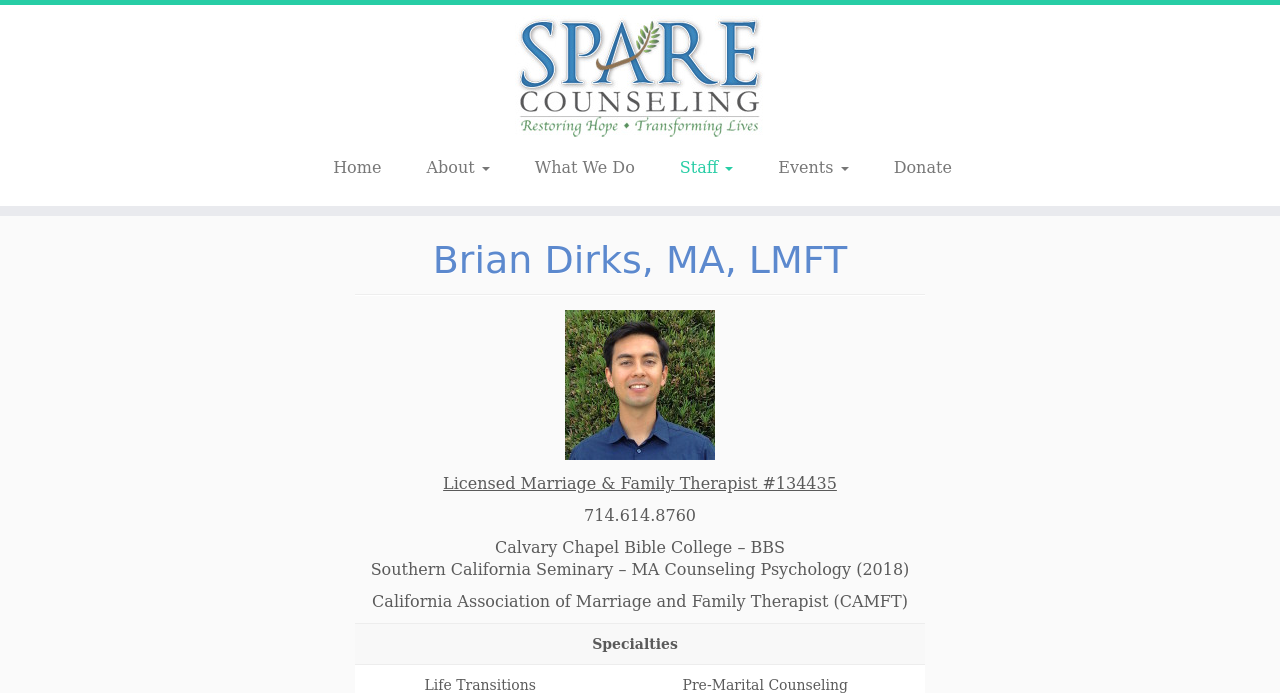Provide the bounding box coordinates of the HTML element described as: "What We Do". The bounding box coordinates should be four float numbers between 0 and 1, i.e., [left, top, right, bottom].

[0.402, 0.219, 0.512, 0.266]